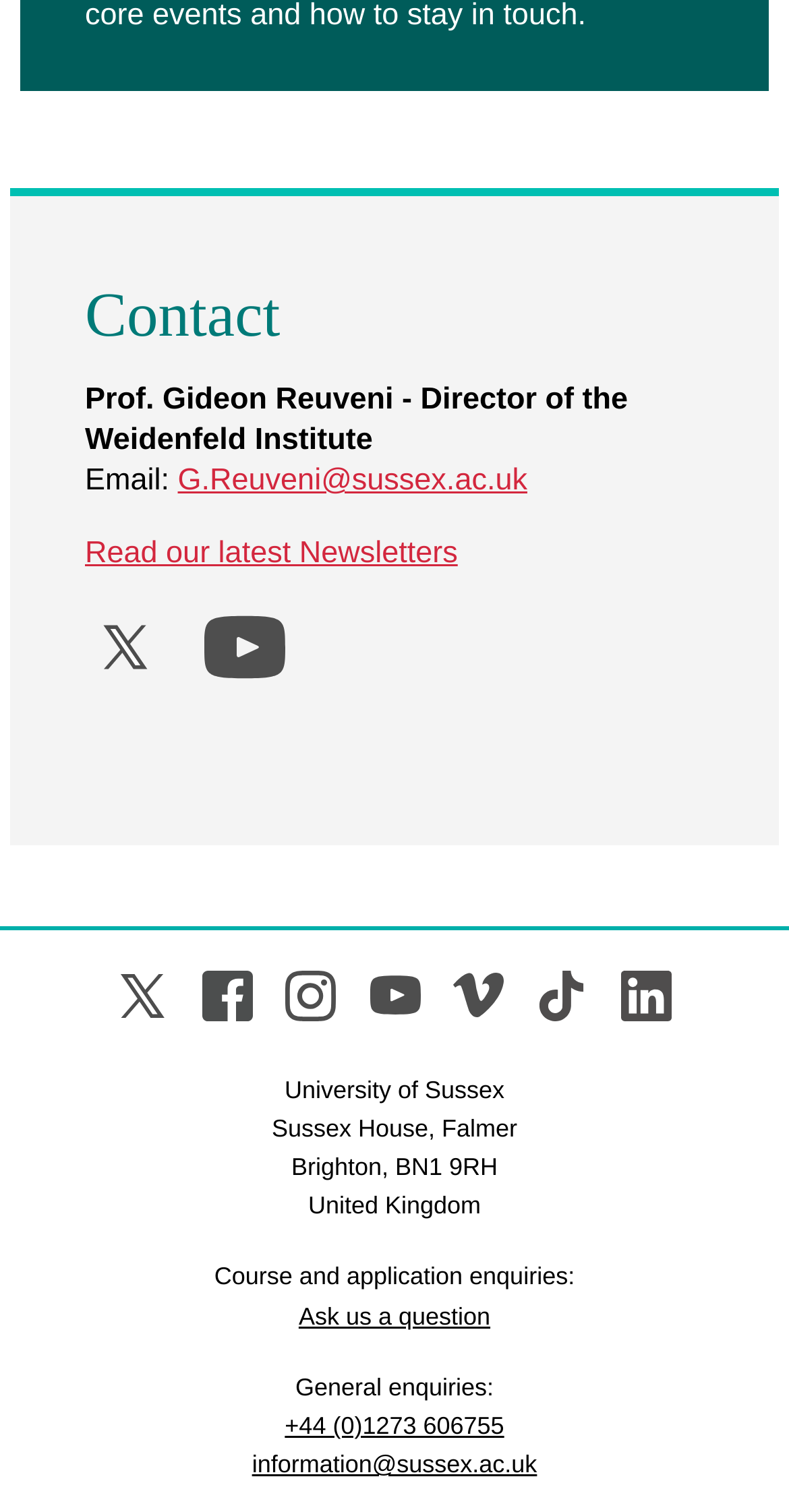Provide a short answer to the following question with just one word or phrase: What is the university's address?

Sussex House, Falmer, Brighton, BN1 9RH